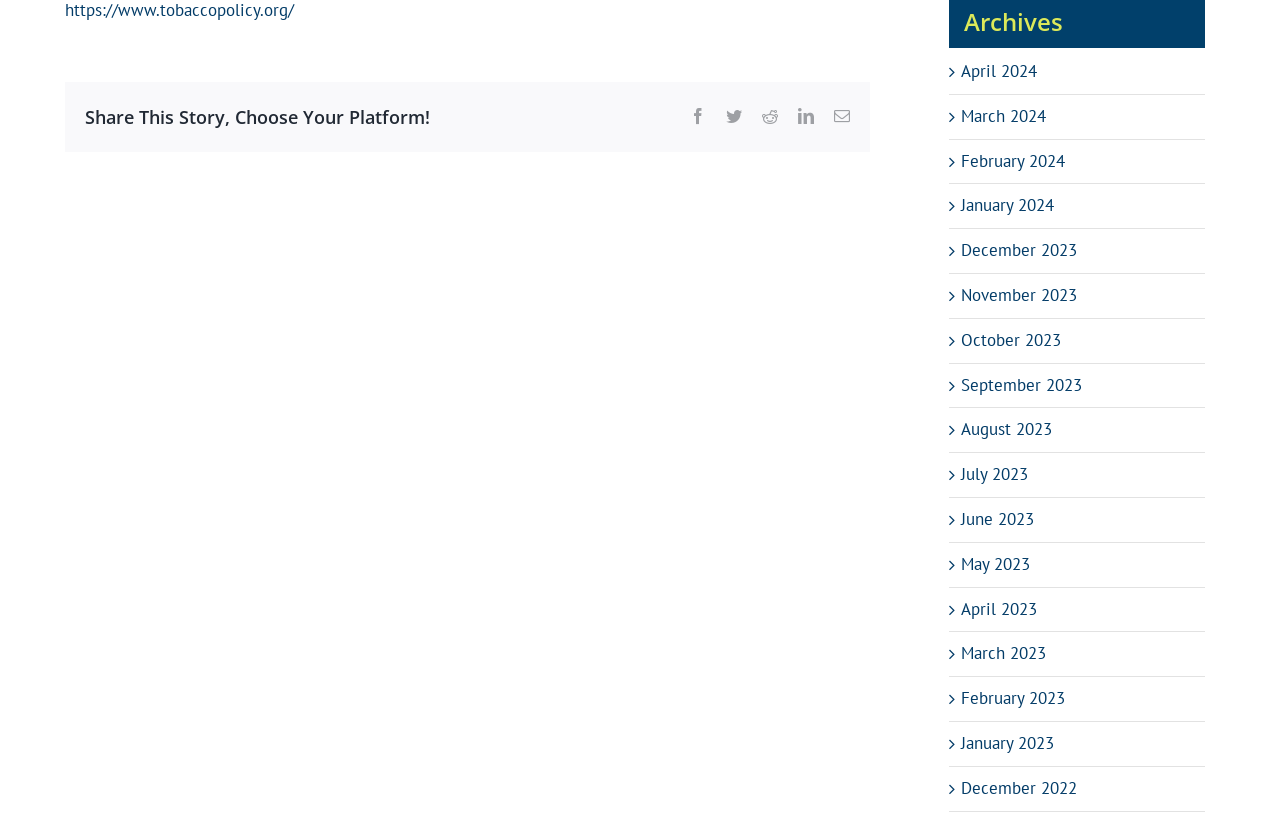Bounding box coordinates must be specified in the format (top-left x, top-left y, bottom-right x, bottom-right y). All values should be floating point numbers between 0 and 1. What are the bounding box coordinates of the UI element described as: October 2023

[0.751, 0.402, 0.829, 0.429]